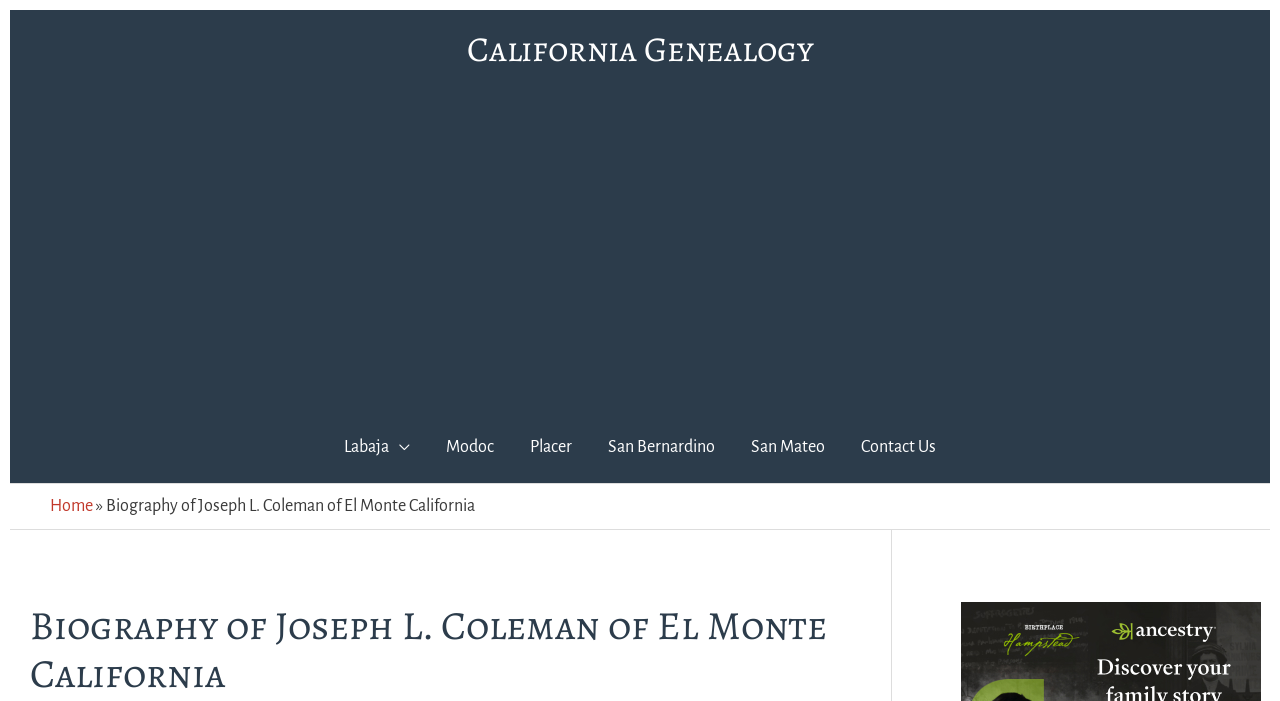Please determine the bounding box coordinates of the clickable area required to carry out the following instruction: "Go to 'Contact Us'". The coordinates must be four float numbers between 0 and 1, represented as [left, top, right, bottom].

[0.659, 0.586, 0.745, 0.689]